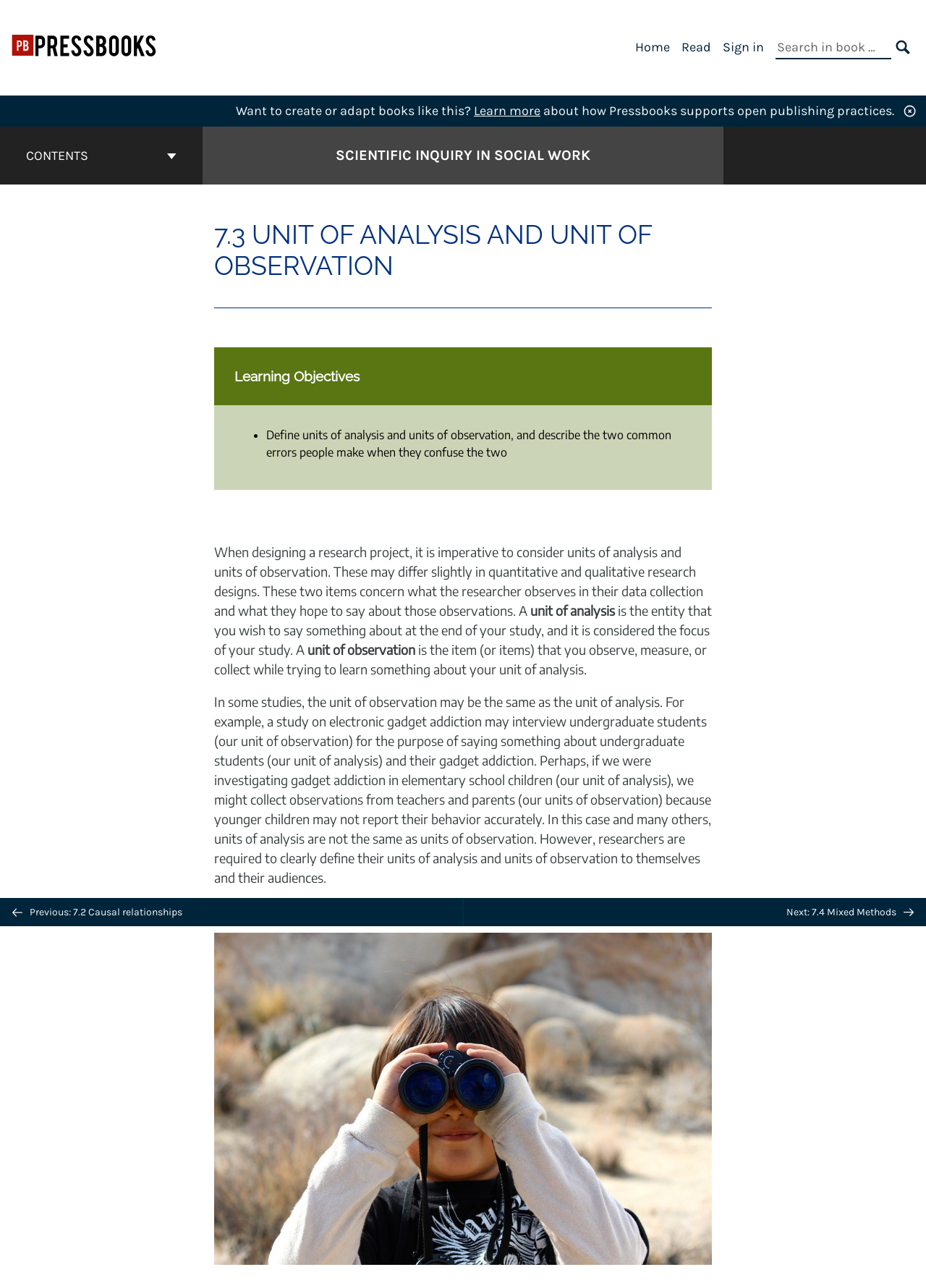Using the format (top-left x, top-left y, bottom-right x, bottom-right y), and given the element description, identify the bounding box coordinates within the screenshot: Back to top

[0.484, 0.67, 0.516, 0.693]